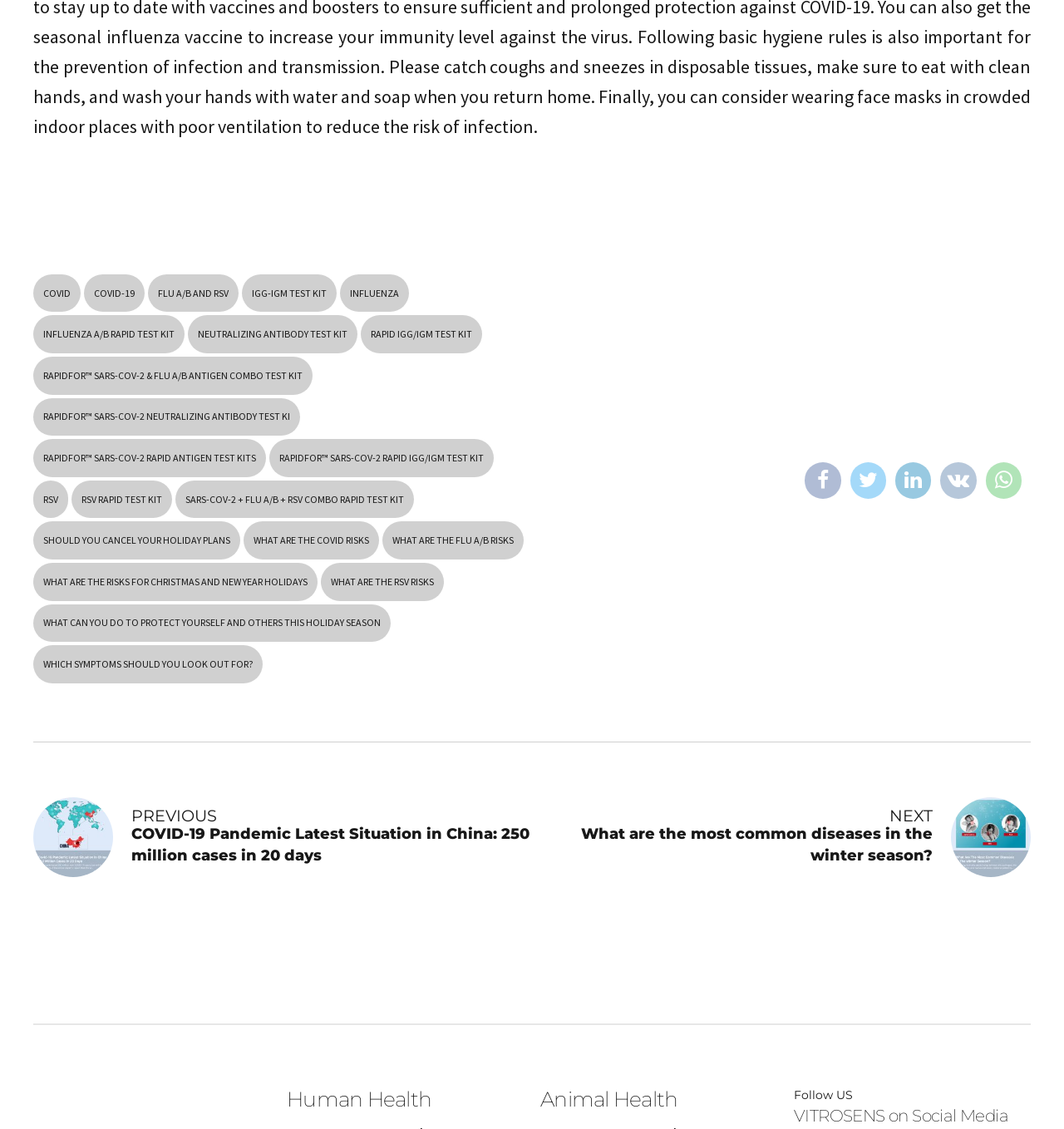What is the first COVID-related link on the webpage?
With the help of the image, please provide a detailed response to the question.

The first COVID-related link on the webpage is 'COVID' which is located at the top-left corner of the webpage with a bounding box coordinate of [0.031, 0.243, 0.076, 0.276].